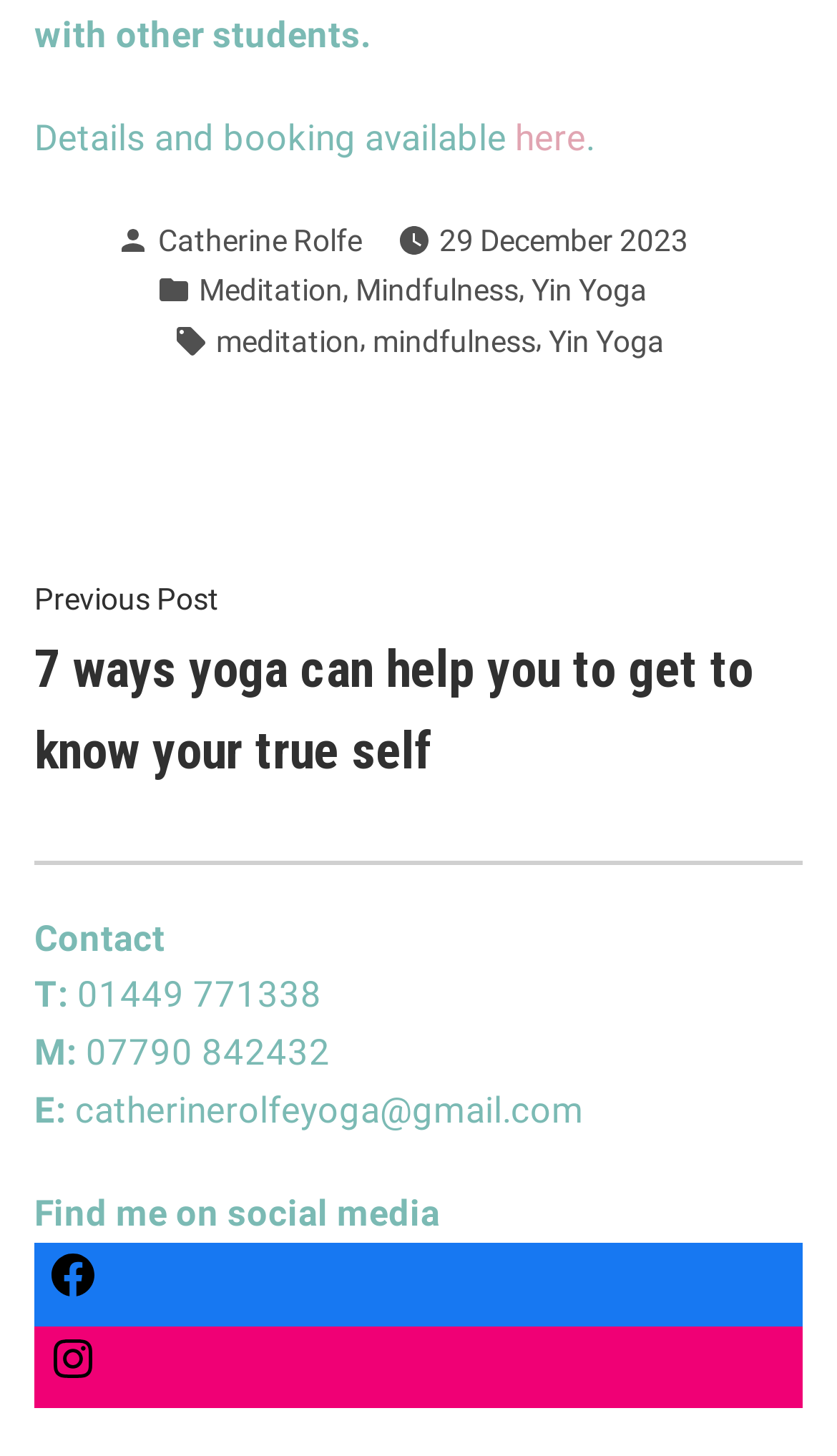Please determine the bounding box coordinates of the element to click on in order to accomplish the following task: "Find Catherine Rolfe on Facebook". Ensure the coordinates are four float numbers ranging from 0 to 1, i.e., [left, top, right, bottom].

[0.041, 0.853, 0.133, 0.911]